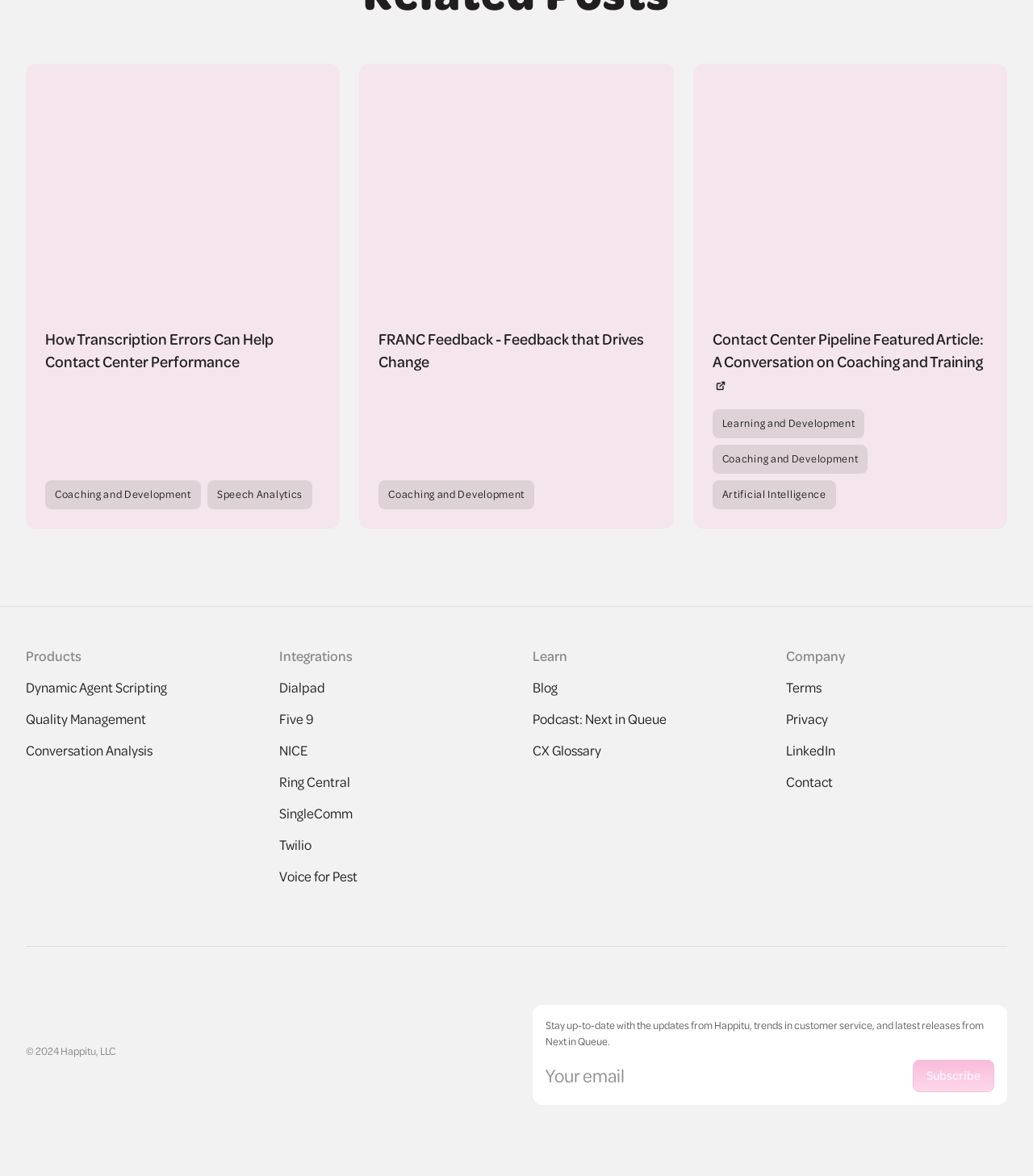What is the purpose of the textbox at the bottom of the webpage?
Answer the question with a single word or phrase by looking at the picture.

Subscribe to newsletter